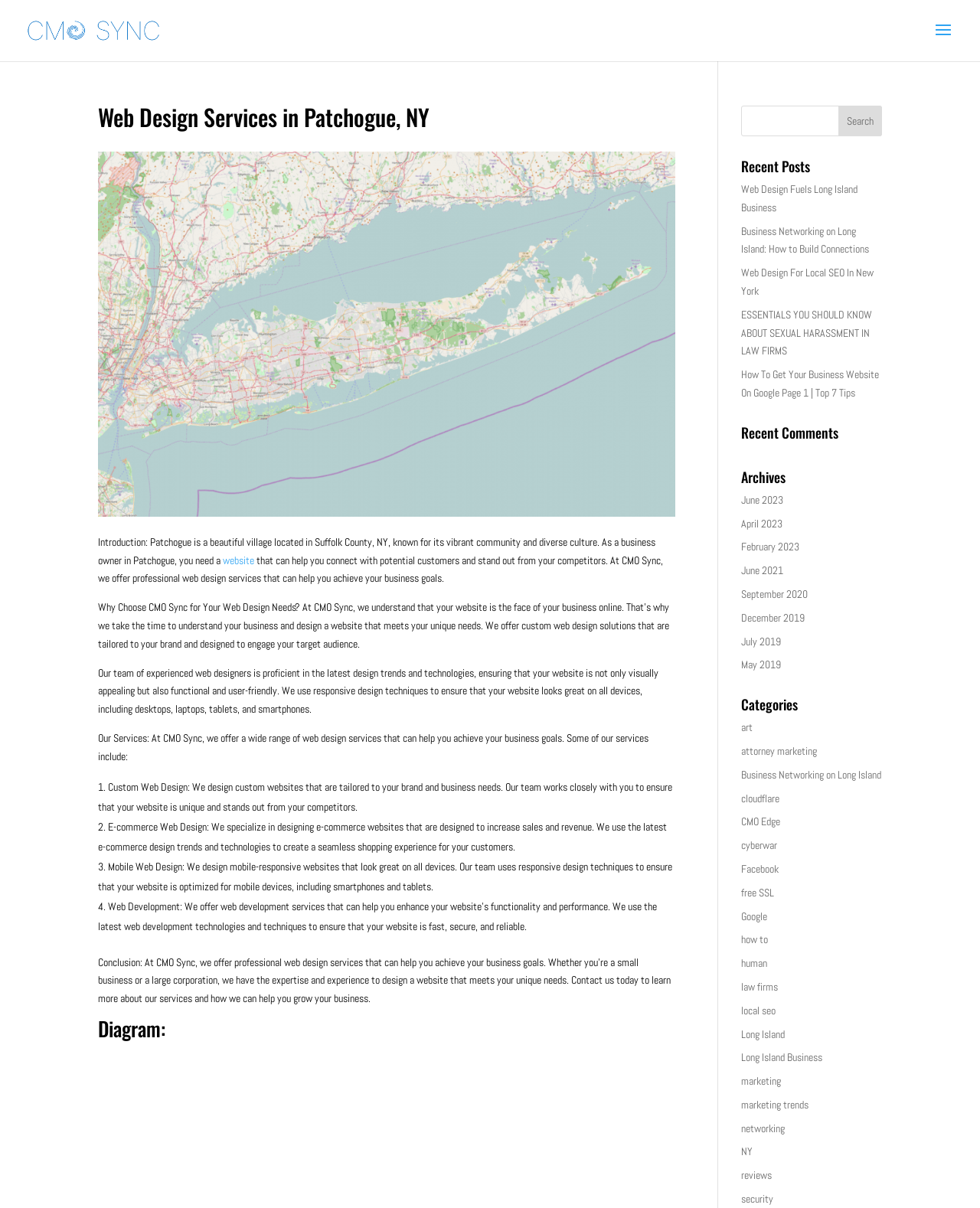Identify and provide the main heading of the webpage.

Web Design Services in Patchogue, NY